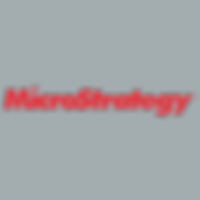Describe every important feature and element in the image comprehensively.

The image features the logo of MicroStrategy, prominently displayed in a bold, red font against a muted grey background. This logo represents a well-known enterprise analytics software company, recognized for its business intelligence solutions. The design emphasizes clarity and modernity, aligning with MicroStrategy's focus on innovative data analytics tools for businesses.